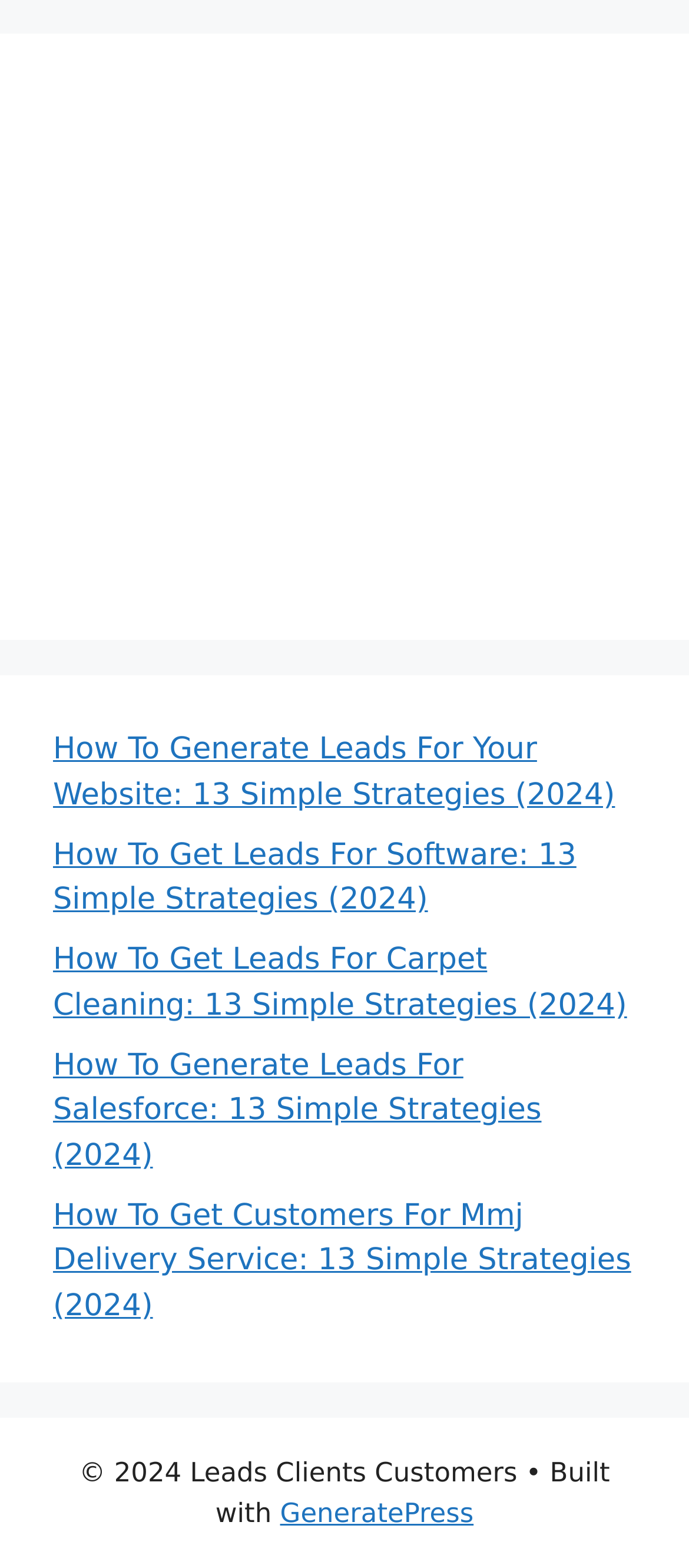Identify the bounding box for the UI element described as: "alt="Better WordPress Content"". The coordinates should be four float numbers between 0 and 1, i.e., [left, top, right, bottom].

[0.077, 0.348, 0.923, 0.371]